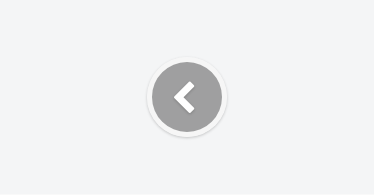Please examine the image and provide a detailed answer to the question: What is the purpose of the user interface?

The comprehensive user interface, of which the navigation button is a part, is aimed at improving accessibility and ease of use for visitors to the webpage. This suggests that the interface is designed to be intuitive and user-friendly, making it easy for users to navigate and find what they need.